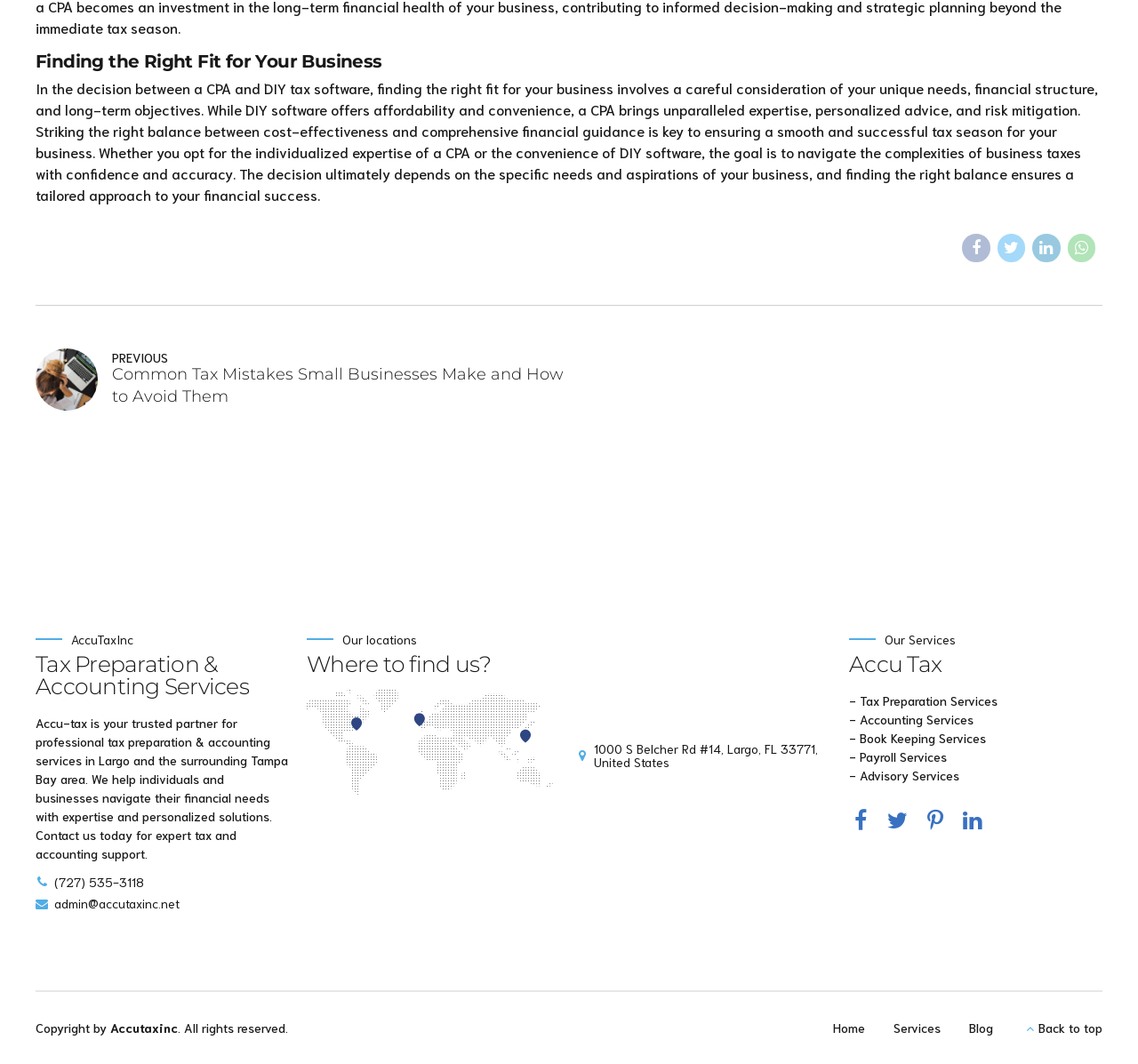Based on the image, please elaborate on the answer to the following question:
What is the name of the company?

The company name can be found in the heading 'AccuTaxInc Tax Preparation & Accounting Services' which is located at the top of the webpage, indicating that the webpage is about the company AccuTaxInc.